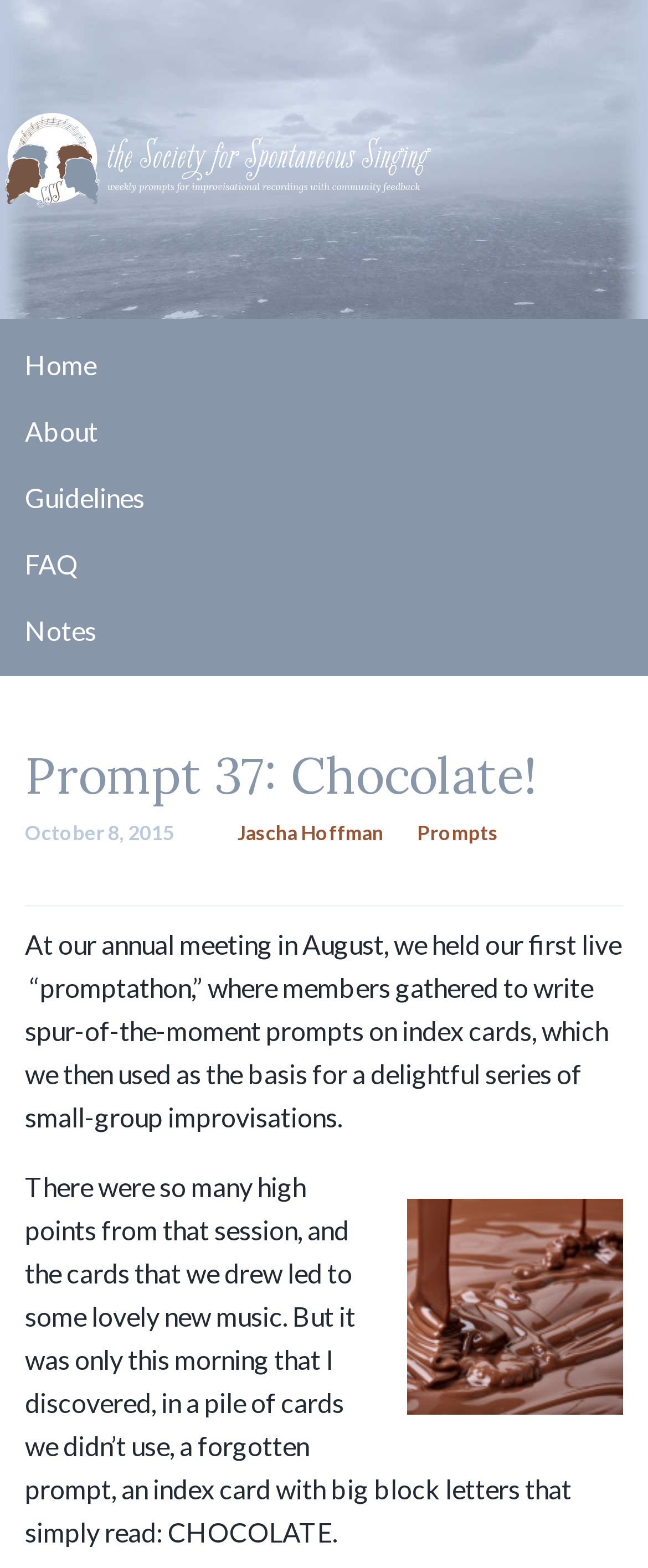Who wrote the article about the promptathon?
Carefully analyze the image and provide a thorough answer to the question.

I found the author's name by looking at the link element with the text 'Jascha Hoffman' which is located next to the date 'October 8, 2015'.